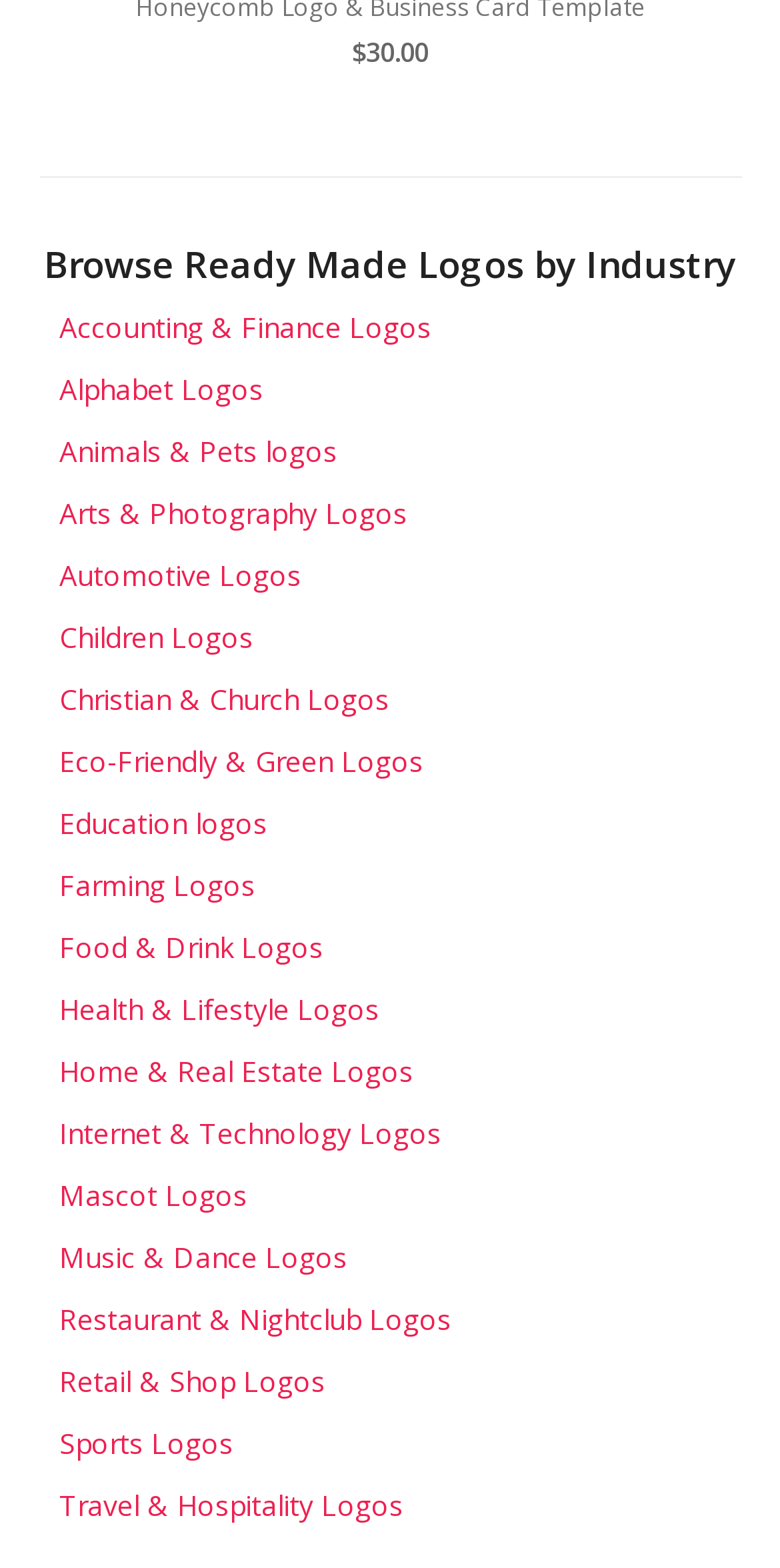Please provide a one-word or phrase answer to the question: 
What is the last logo category listed?

Travel & Hospitality Logos